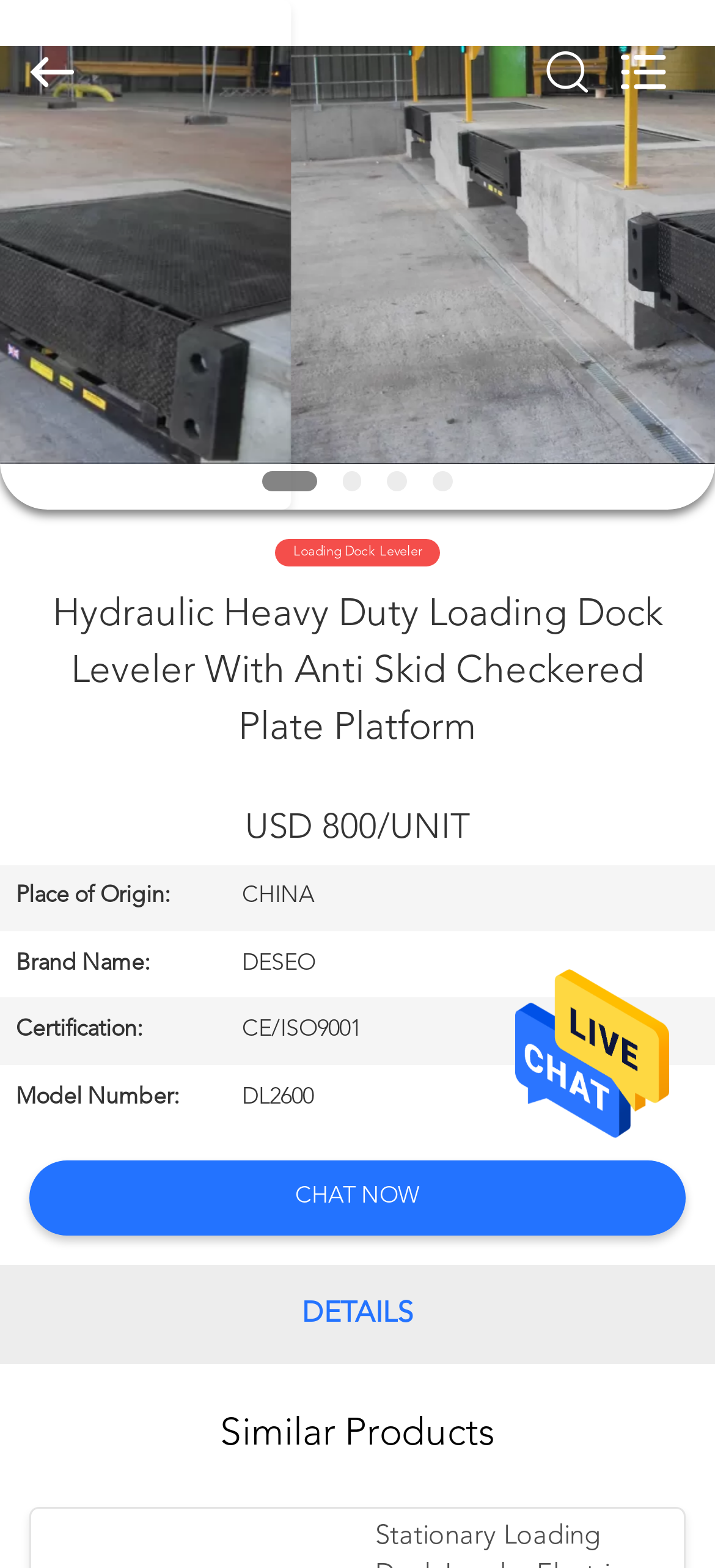Summarize the contents and layout of the webpage in detail.

This webpage is about a product called "Hydraulic Heavy Duty Loading Dock Leveler With Anti Skid Checkered Plate Platform" from China. At the top, there is a search box where users can input what they want to search for. Below the search box, there are several links to different sections of the website, including "HOME", "PRODUCTS", "VIDEOS", "ABOUT US", "FACTORY TOUR", "QUALITY CONTROL", "CONTACT US", "CHAT NOW", and "NEWS".

On the left side of the page, there is a copyright notice stating "Copyright © 2020 - 2024 insulatedsectionaldoors.com. All Rights Reserved." Below the links, there is a heading with the product name, followed by a table with product details. The table has several rows, each with a row header and a grid cell containing information such as the place of origin, brand name, certification, and model number. The prices are listed as "USD 800/UNIT".

On the right side of the page, there is a link to "CHAT NOW" and a static text "DETAILS". At the bottom of the page, there is a heading "Similar Products". There is also an image on the page, but its content is not specified.